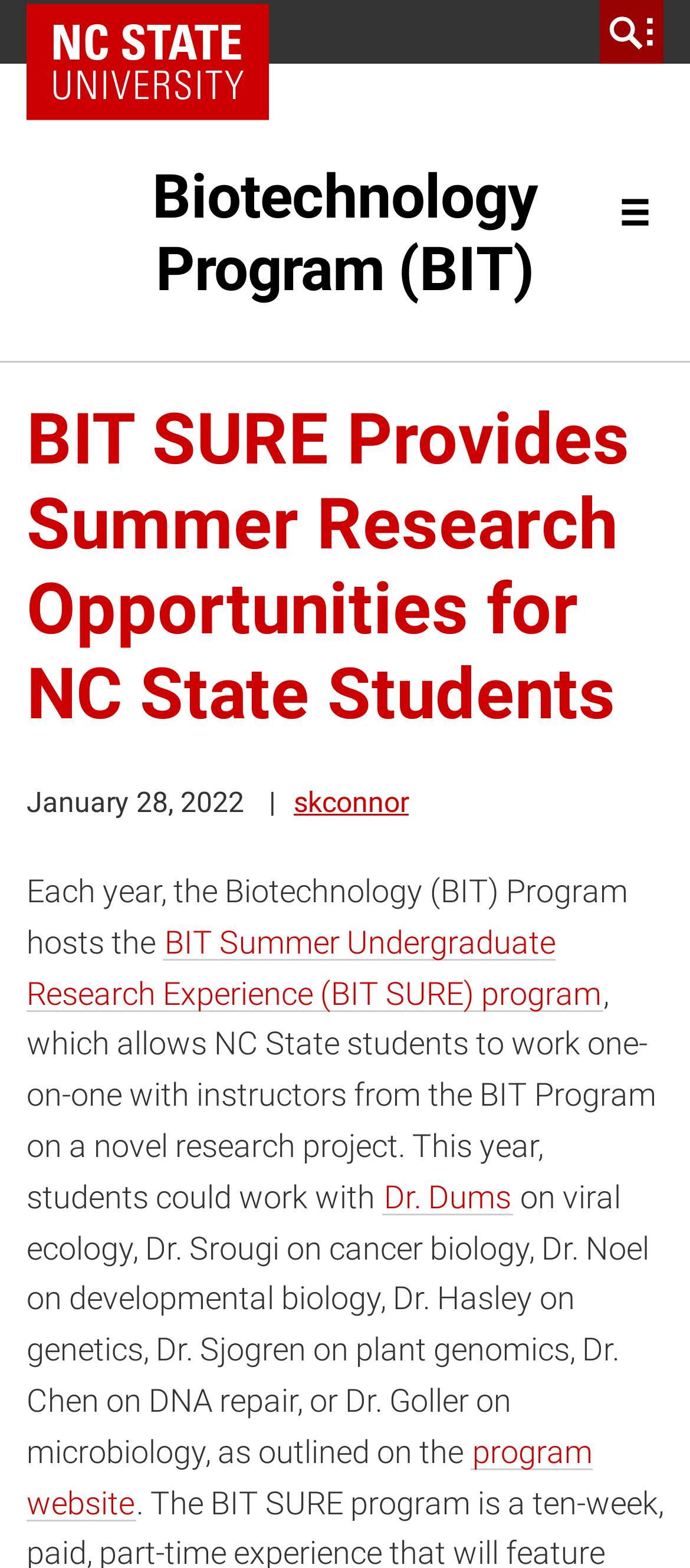Provide a brief response to the question below using one word or phrase:
What is the date mentioned on the webpage?

January 28, 2022